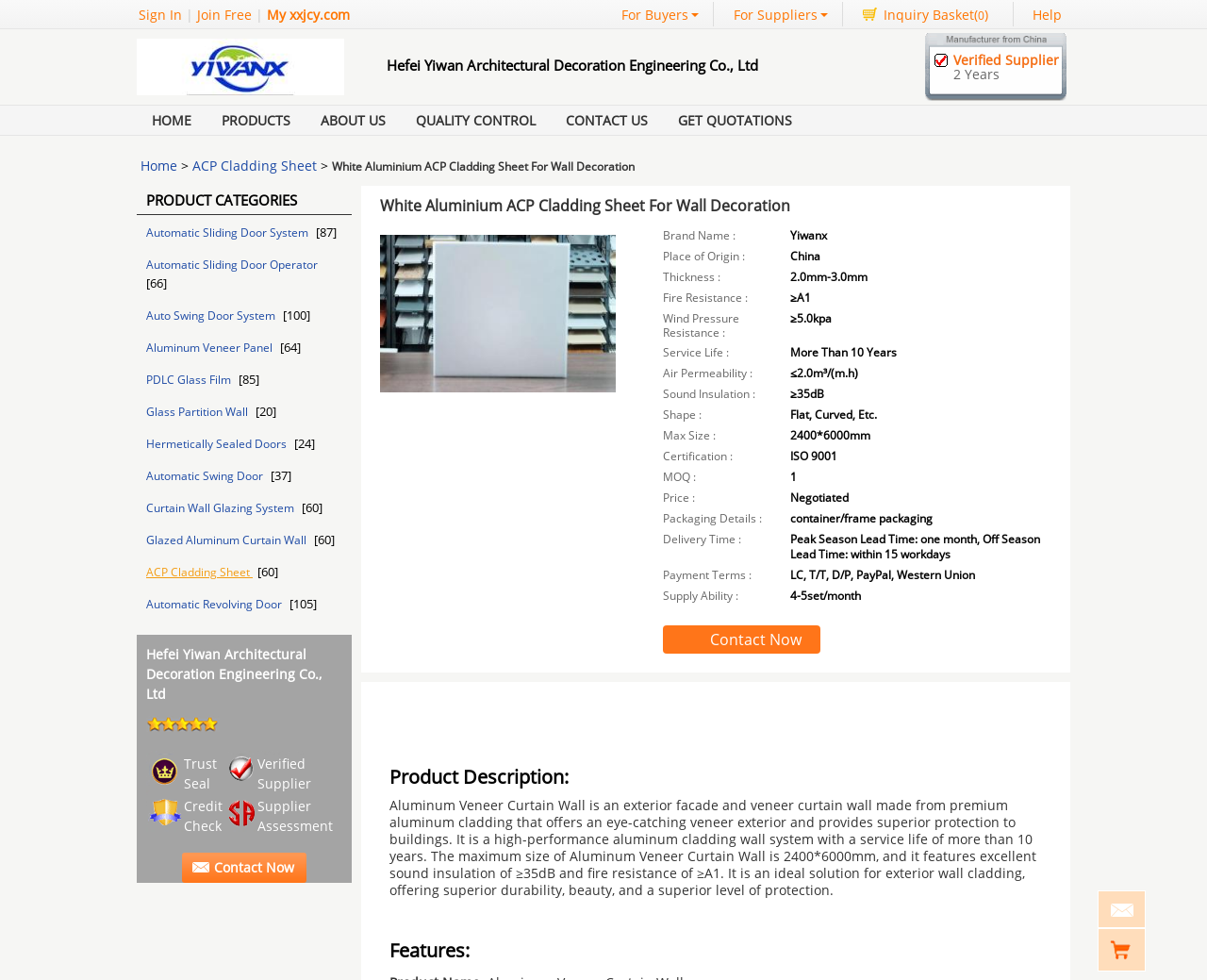Find the bounding box coordinates for the area that should be clicked to accomplish the instruction: "Sign in".

[0.115, 0.002, 0.358, 0.027]